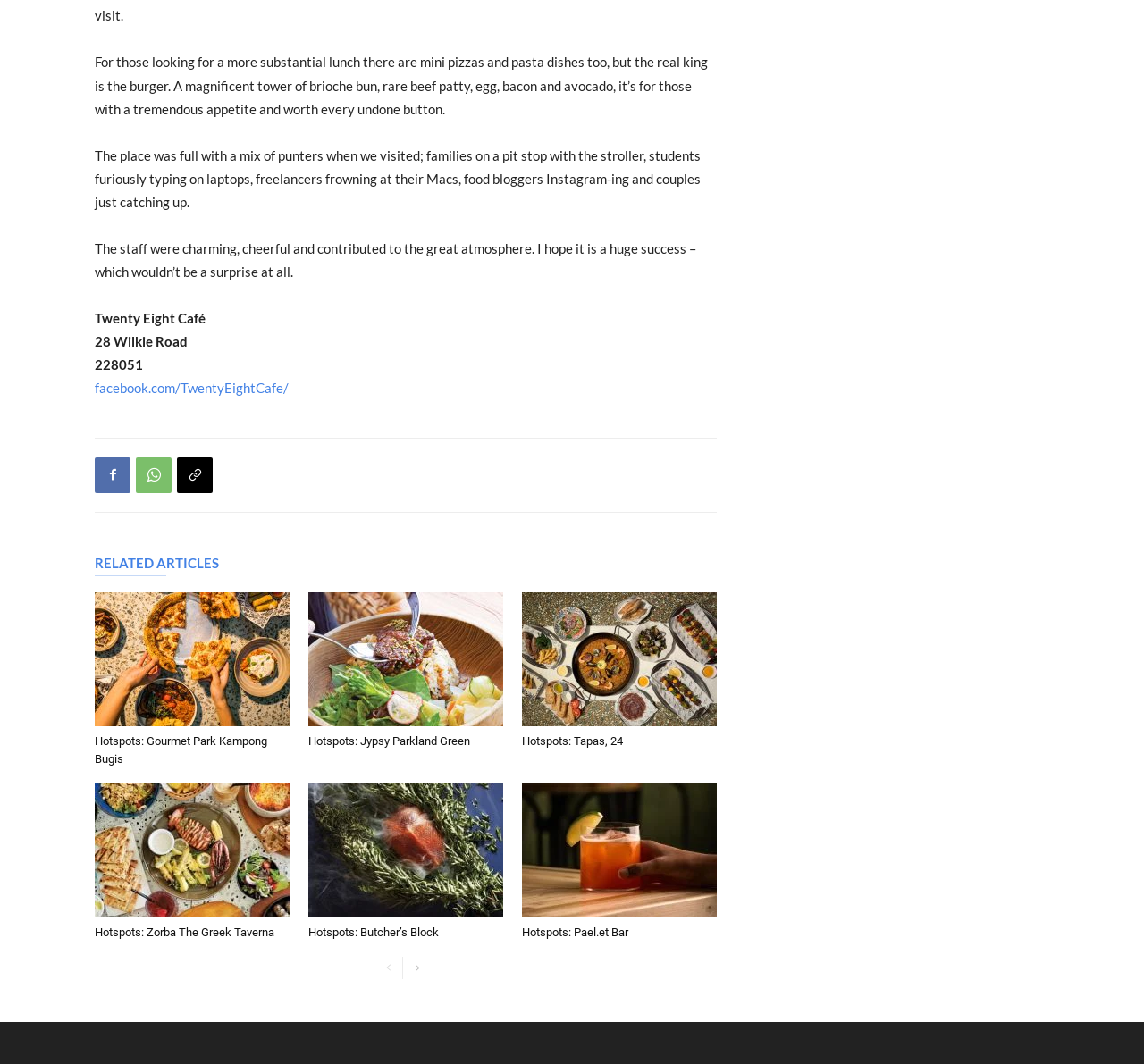What is the atmosphere of the café like?
Please answer the question as detailed as possible based on the image.

I found the answer by reading the text element with the content 'The staff were charming, cheerful and contributed to the great atmosphere.' which indicates that the atmosphere of the café is great.